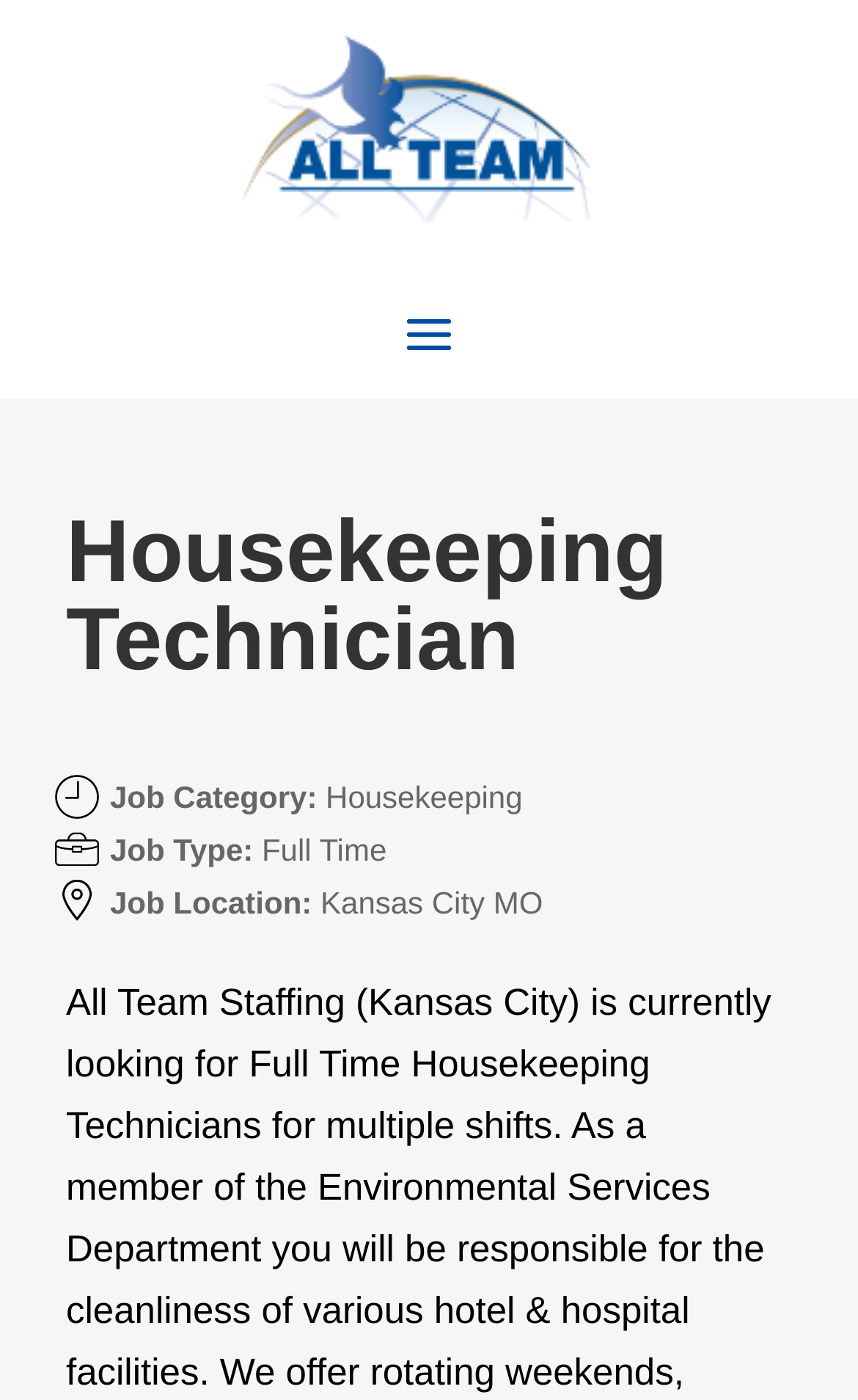Is the image on the webpage a logo?
Provide a well-explained and detailed answer to the question.

The webpage contains an image, but it does not provide enough information to determine whether the image is a logo or not.